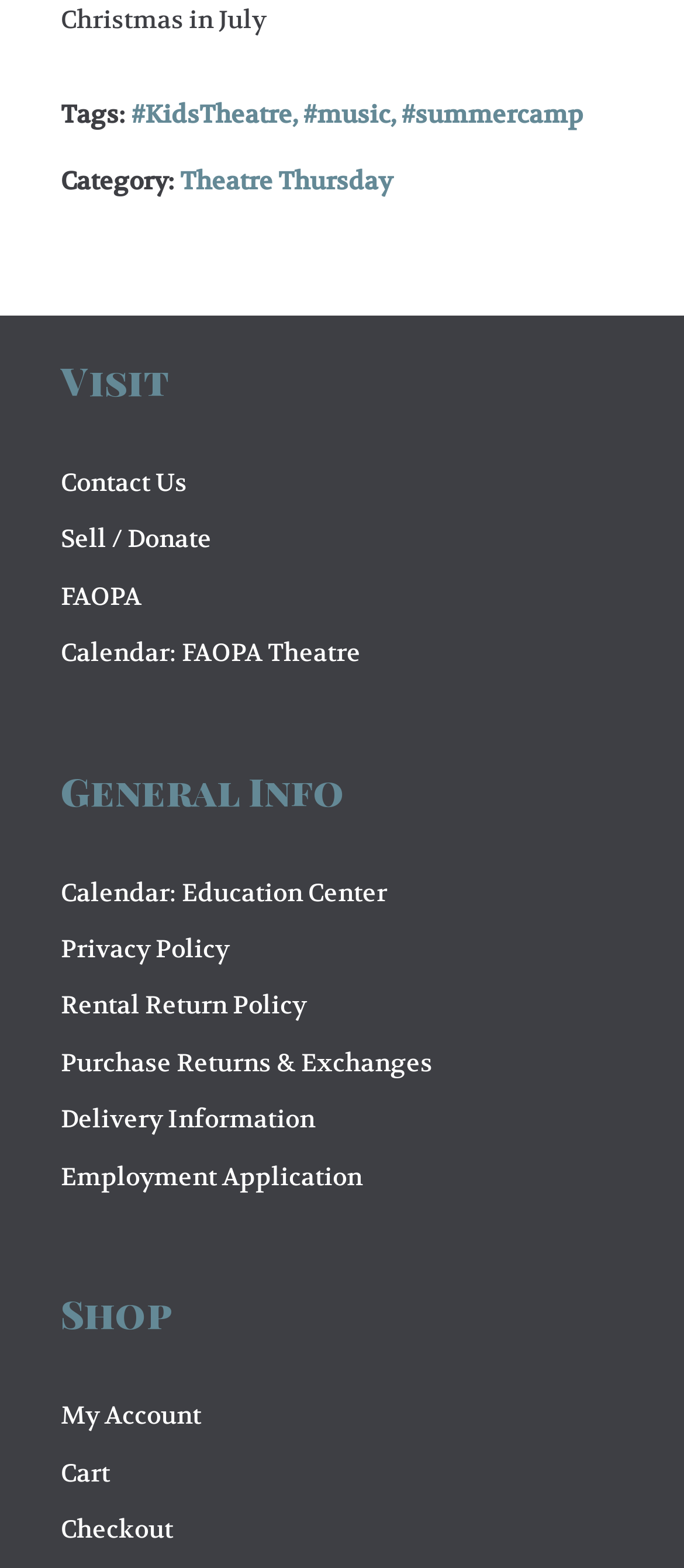Give the bounding box coordinates for this UI element: "Calendar: Education Center". The coordinates should be four float numbers between 0 and 1, arranged as [left, top, right, bottom].

[0.088, 0.559, 0.565, 0.579]